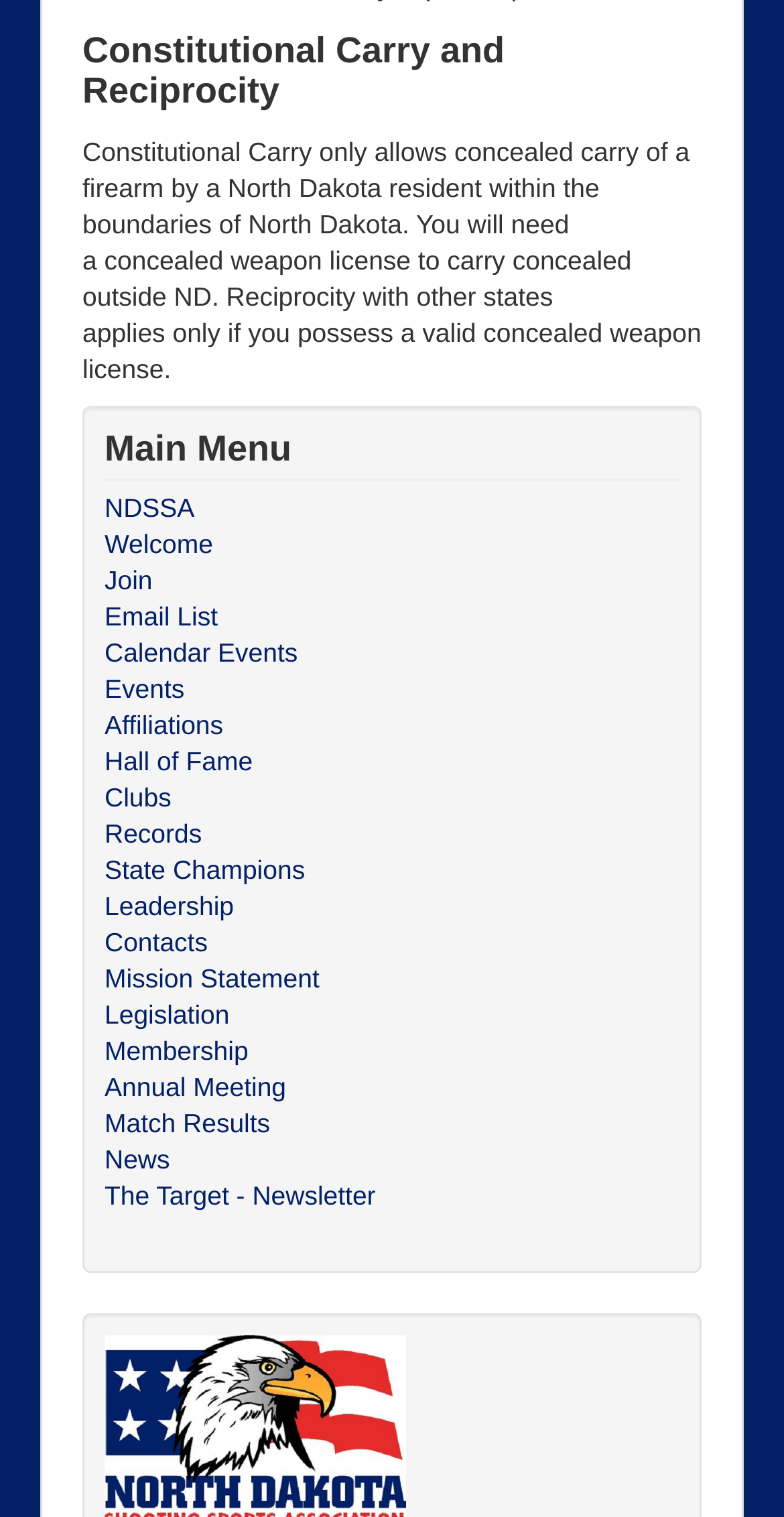Determine the bounding box coordinates of the clickable region to carry out the instruction: "Go to 'Welcome'".

[0.133, 0.347, 0.867, 0.371]